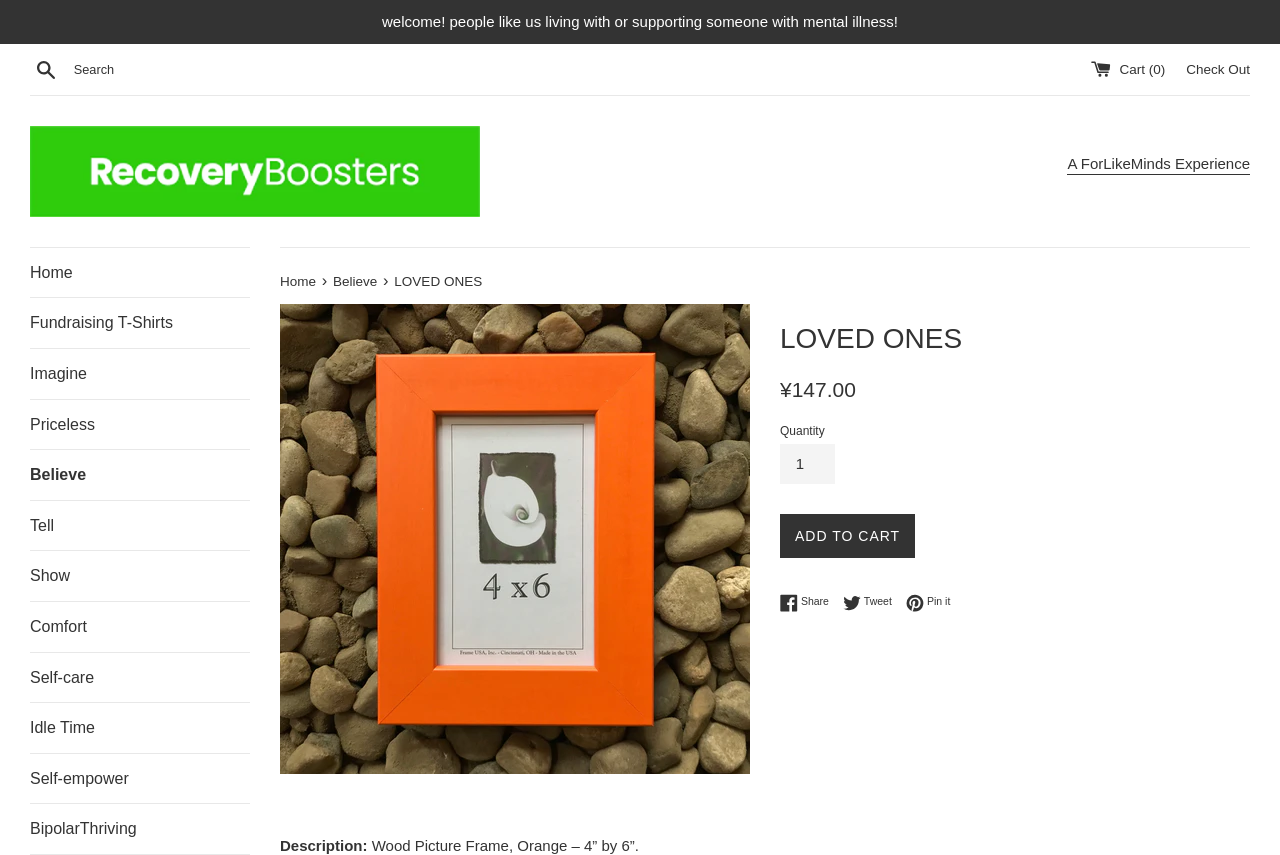What can you do with the quantity of the picture frame?
Using the image as a reference, answer the question with a short word or phrase.

Change it